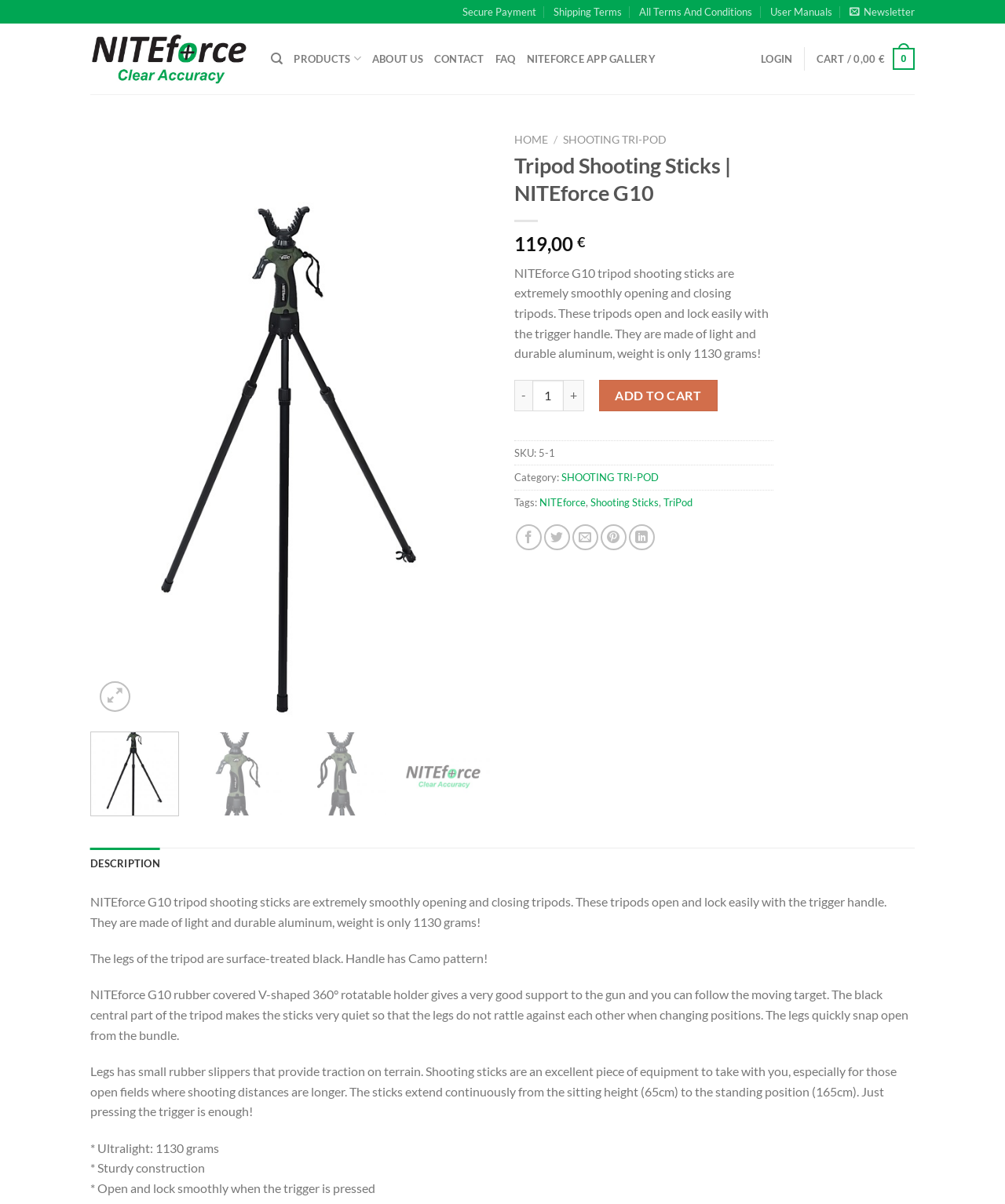Identify the bounding box coordinates for the UI element described as: "LivingMetta.com".

None